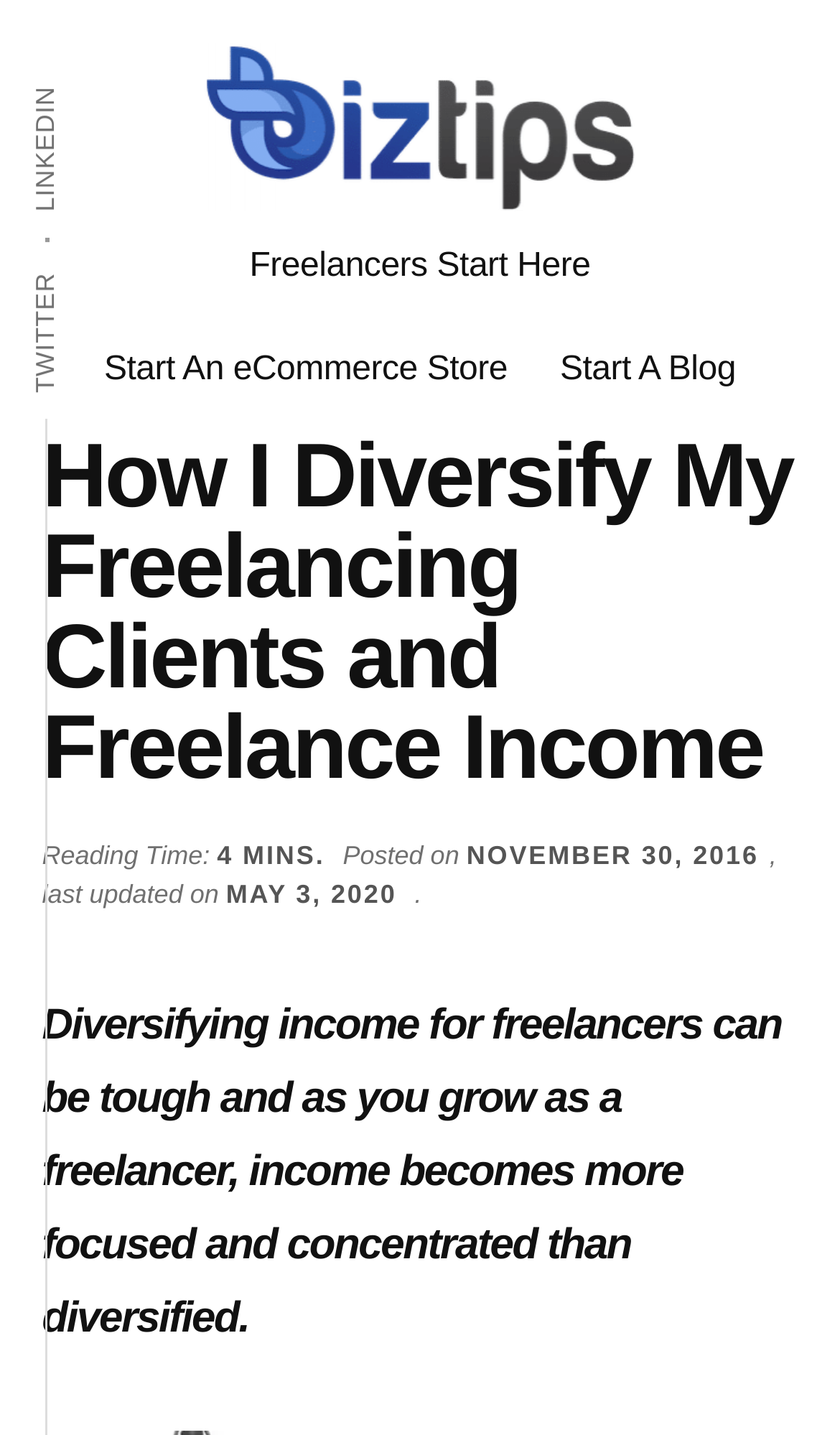Offer a meticulous caption that includes all visible features of the webpage.

This webpage is about diversifying income for freelancers. At the top, there are two "Skip to" links, one for main content and one for primary sidebar, which are positioned at the top-left corner of the page. 

Below these links, there is a header section that spans almost the entire width of the page. Within this section, there is a heading that reads "How I Diversify My Freelancing Clients and Freelance Income". This heading is followed by a line of text that indicates the reading time, which is 4 minutes. 

To the right of the reading time, there is a line of text that shows the date the article was posted, which is November 30, 2016, and last updated on May 3, 2020. 

Below the header section, there is a paragraph of text that summarizes the content of the article, stating that diversifying income for freelancers can be tough and as freelancers grow, their income becomes more focused and concentrated than diversified.

On the top-right corner of the page, there is a navigation menu labeled "Additional menu" that contains links to Twitter and LinkedIn. 

Below this menu, there is a link to "BizTips" and a line of text that reads "Shabbir Bhimani: Start and Grow an Online Business". 

Further down, there is a main navigation menu that spans almost the entire width of the page, containing links to "Freelancers Start Here", "Start An eCommerce Store", and "Start A Blog".